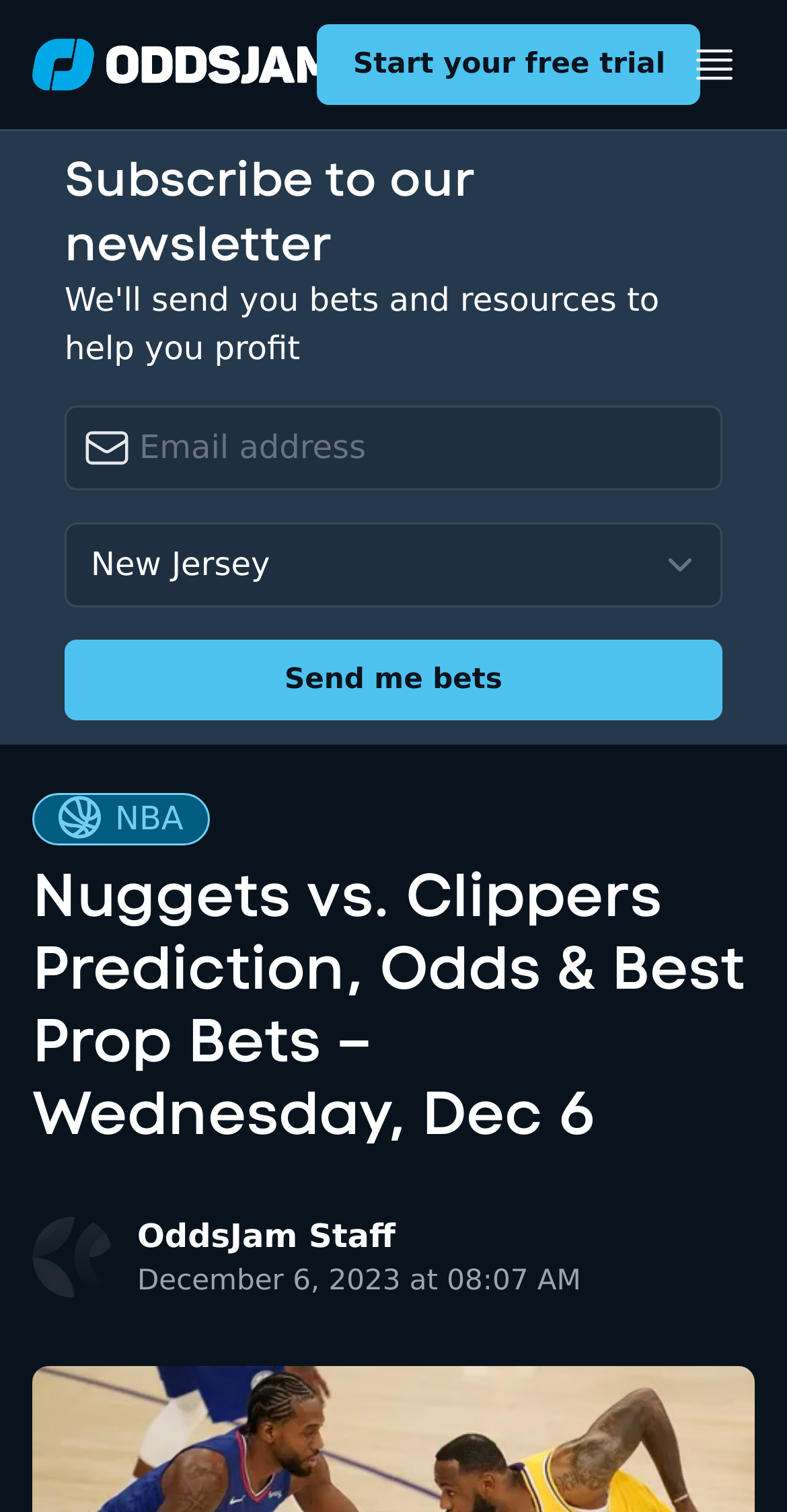What is the type of newsletter?
Provide a detailed answer to the question, using the image to inform your response.

I deduced this answer by analyzing the context of the heading 'Subscribe to our newsletter' and the button 'Send me bets' which implies that the newsletter is related to receiving bets.